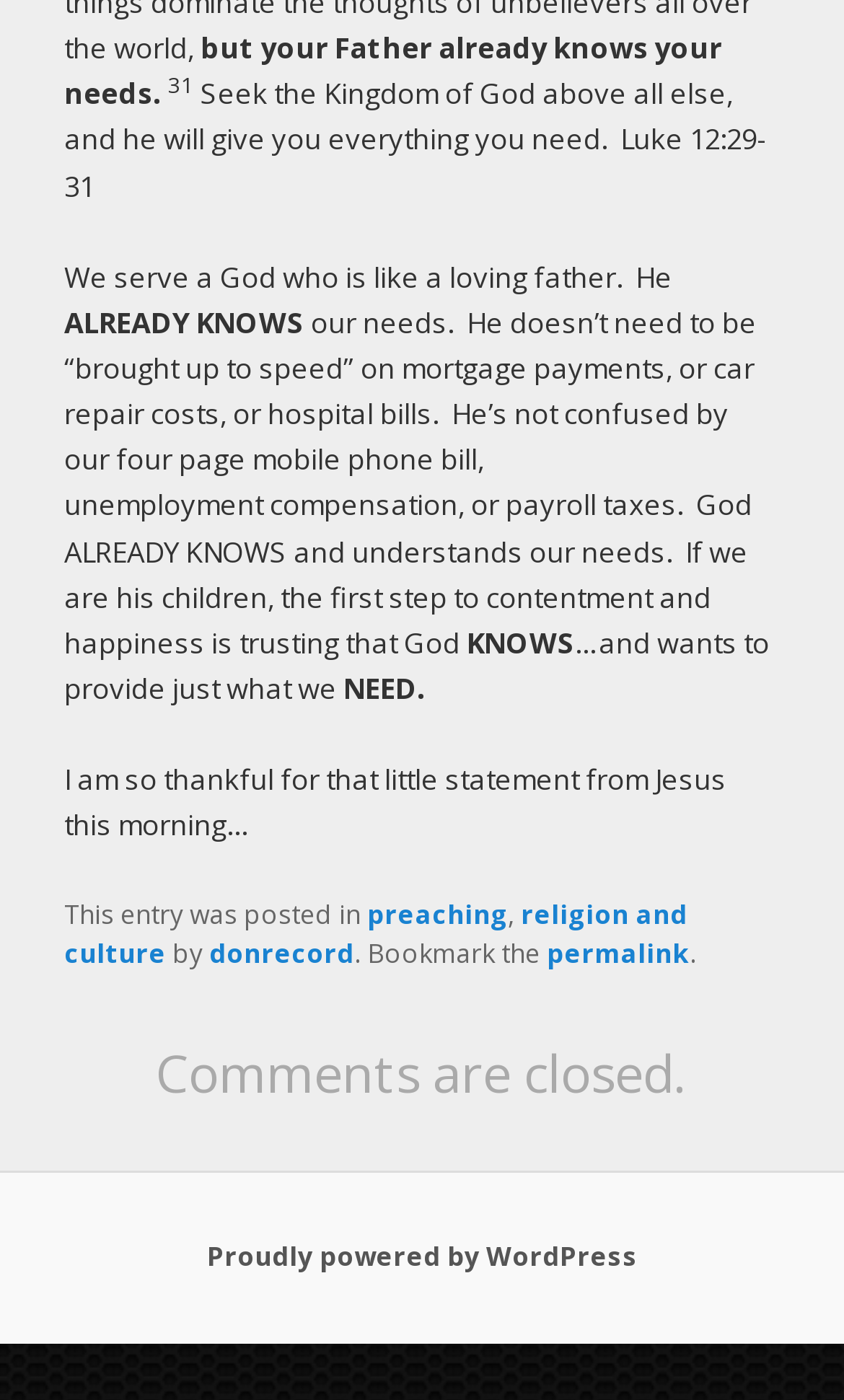Provide a brief response using a word or short phrase to this question:
What is the author's attitude towards God?

Grateful